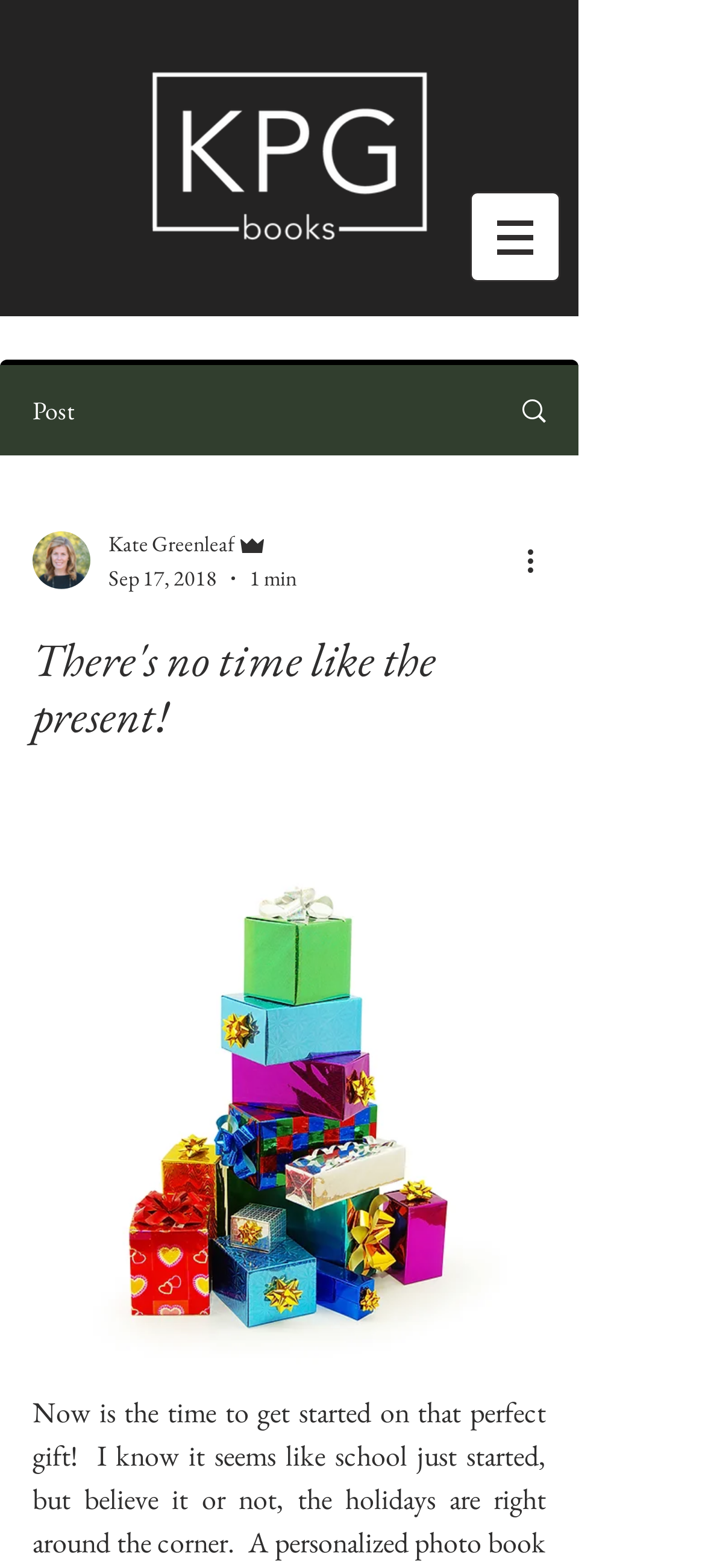Determine the bounding box coordinates of the UI element that matches the following description: "aria-label="Open menu"". The coordinates should be four float numbers between 0 and 1 in the format [left, top, right, bottom].

None